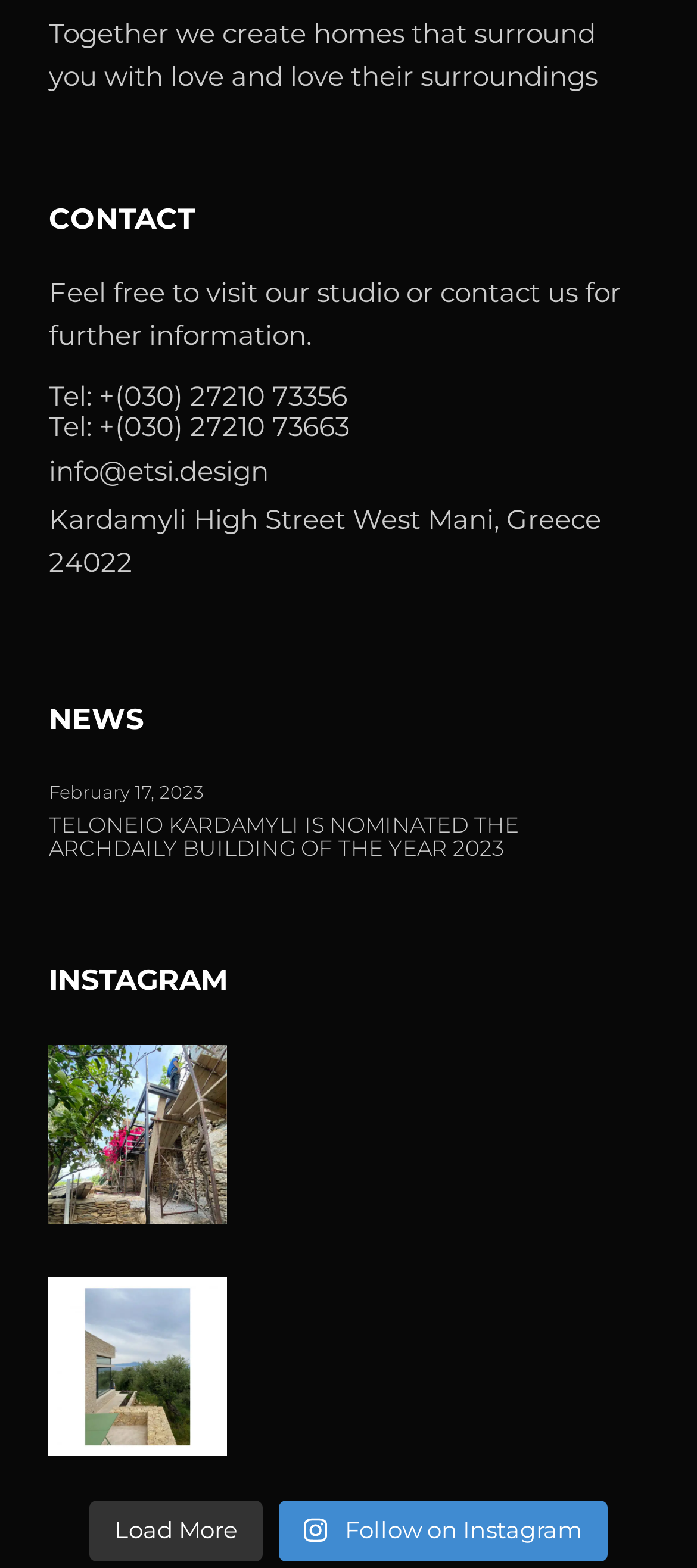Please provide a comprehensive answer to the question below using the information from the image: What is the company's contact phone number?

The contact information is provided in the 'CONTACT' section, where we can find the phone number +(030) 27210 73356.